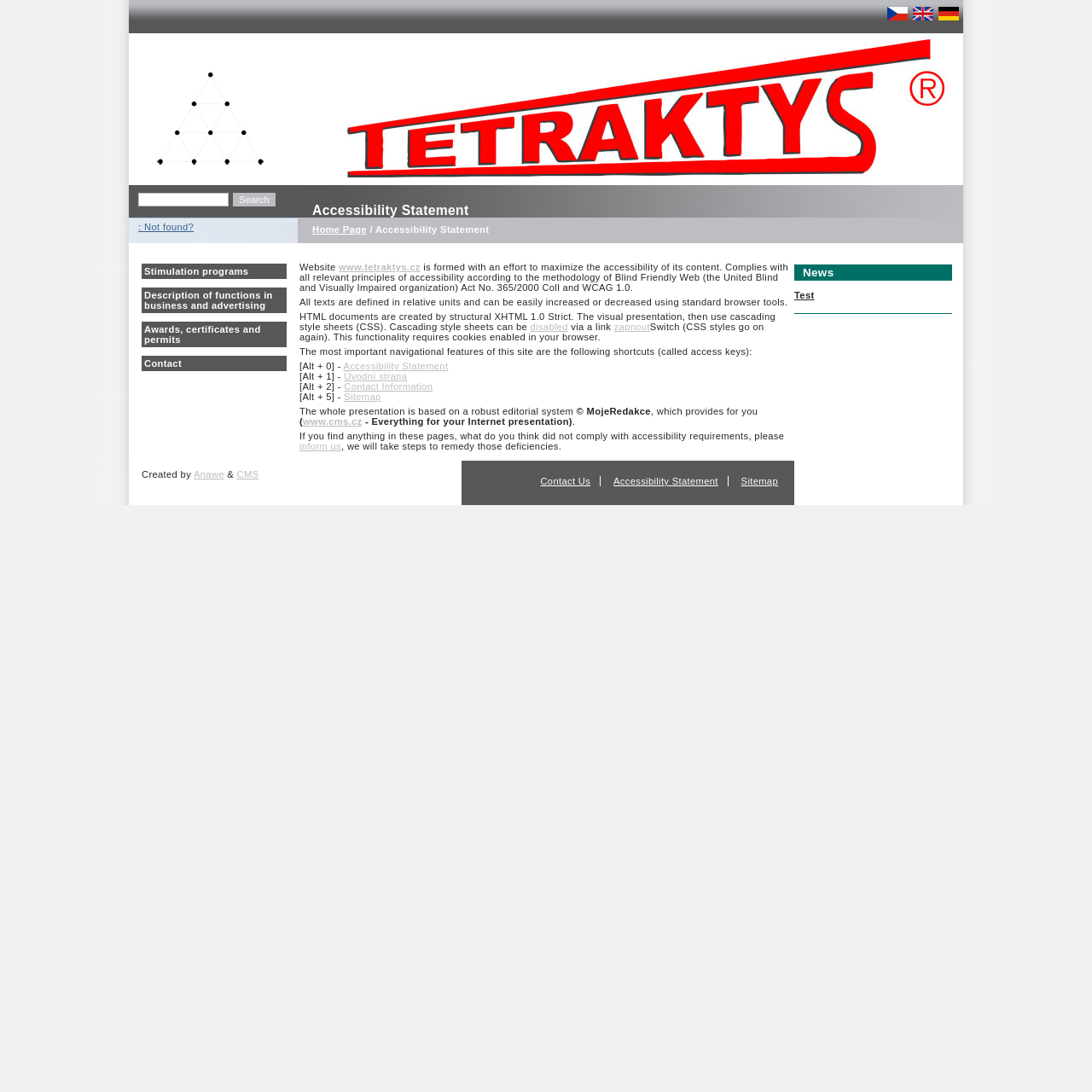Indicate the bounding box coordinates of the element that must be clicked to execute the instruction: "Go to Home Page". The coordinates should be given as four float numbers between 0 and 1, i.e., [left, top, right, bottom].

[0.286, 0.205, 0.336, 0.215]